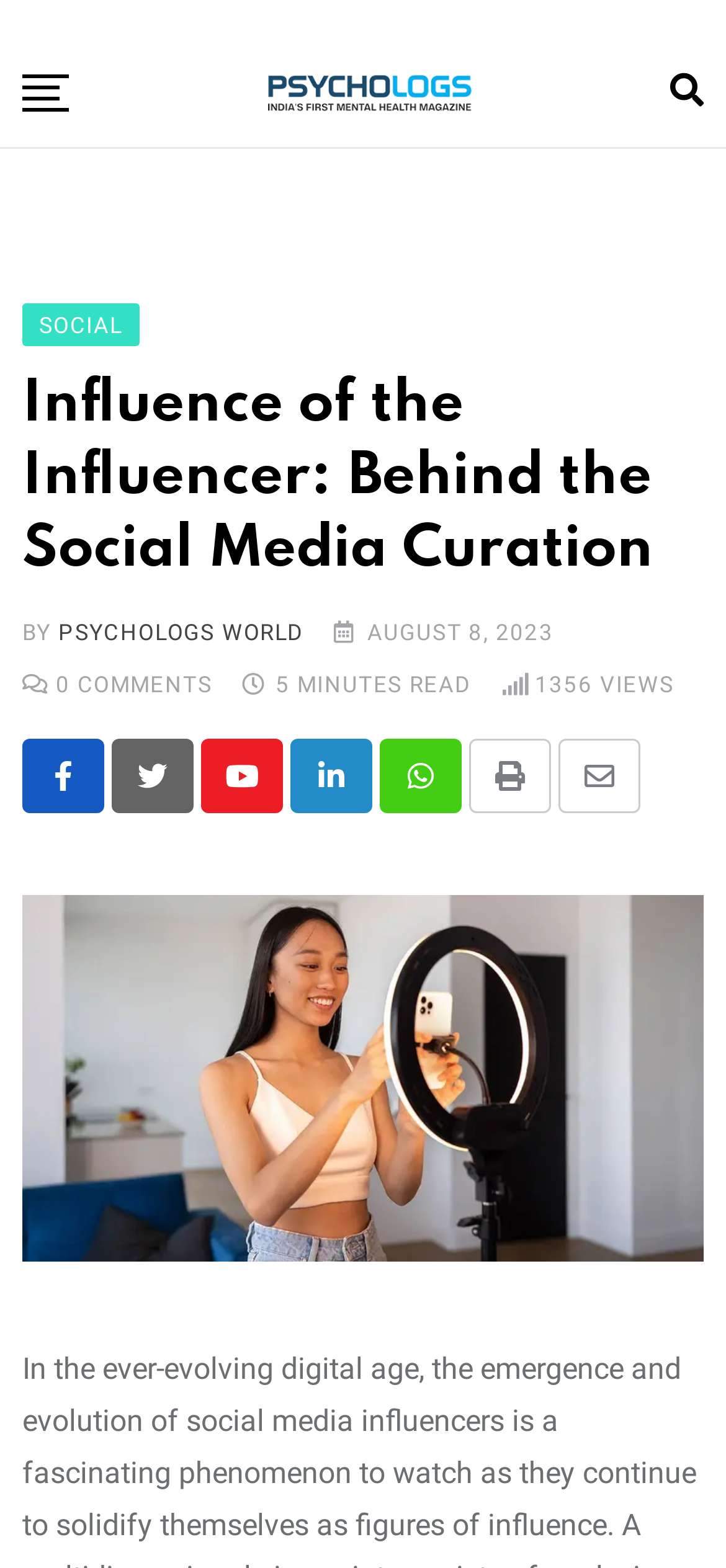What is the number of views of the article?
Provide a detailed answer to the question using information from the image.

I found the answer by looking at the static text '1356' in the header section of the webpage, which is next to the 'VIEWS' label.